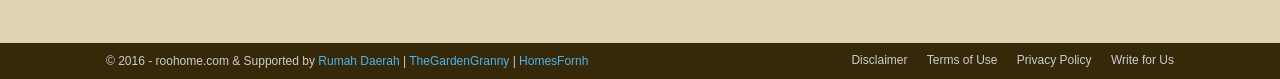Provide your answer to the question using just one word or phrase: How many links are there at the bottom?

5